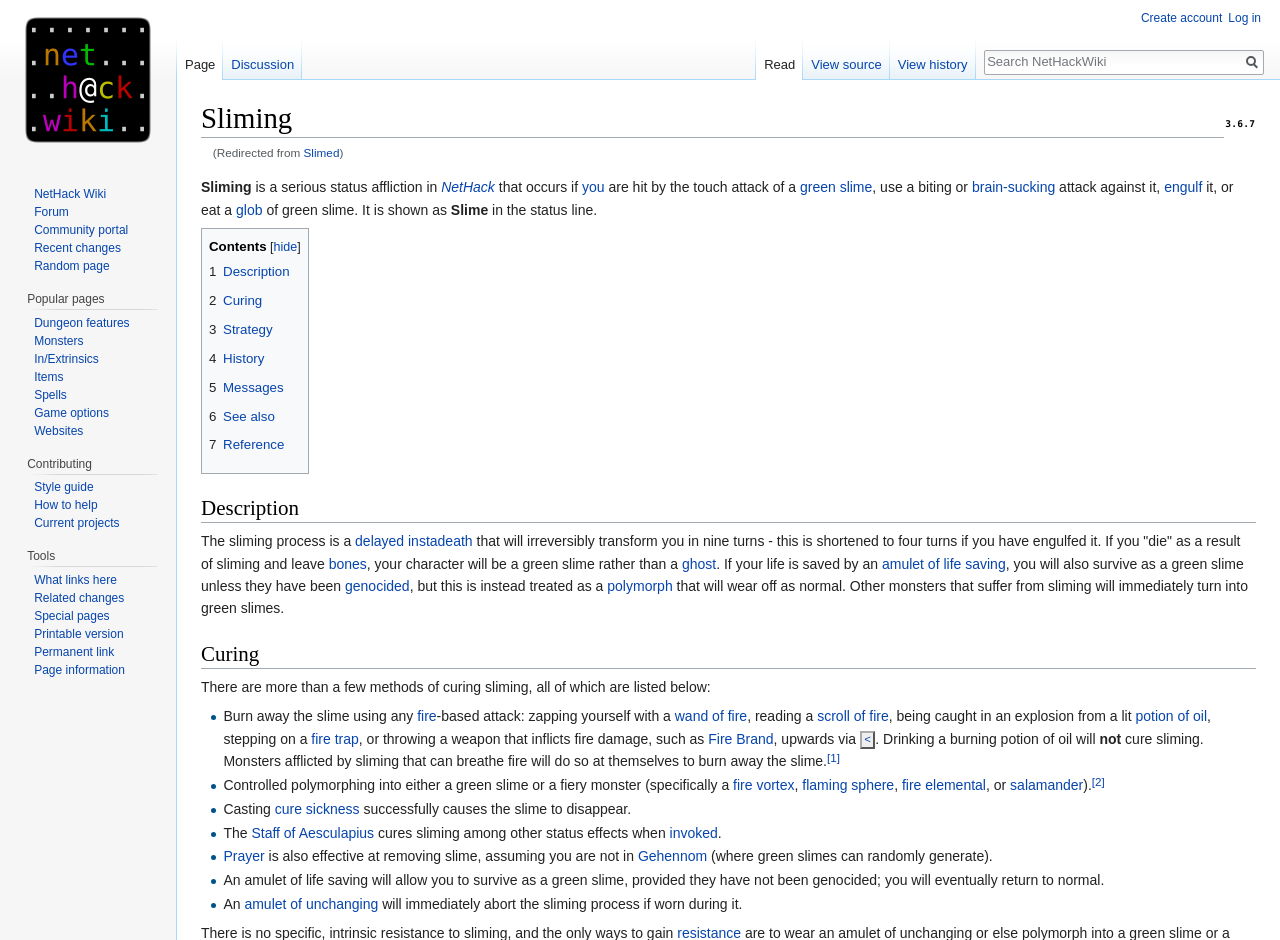Provide the bounding box coordinates of the HTML element this sentence describes: "Balkans Conflicts Research". The bounding box coordinates consist of four float numbers between 0 and 1, i.e., [left, top, right, bottom].

None